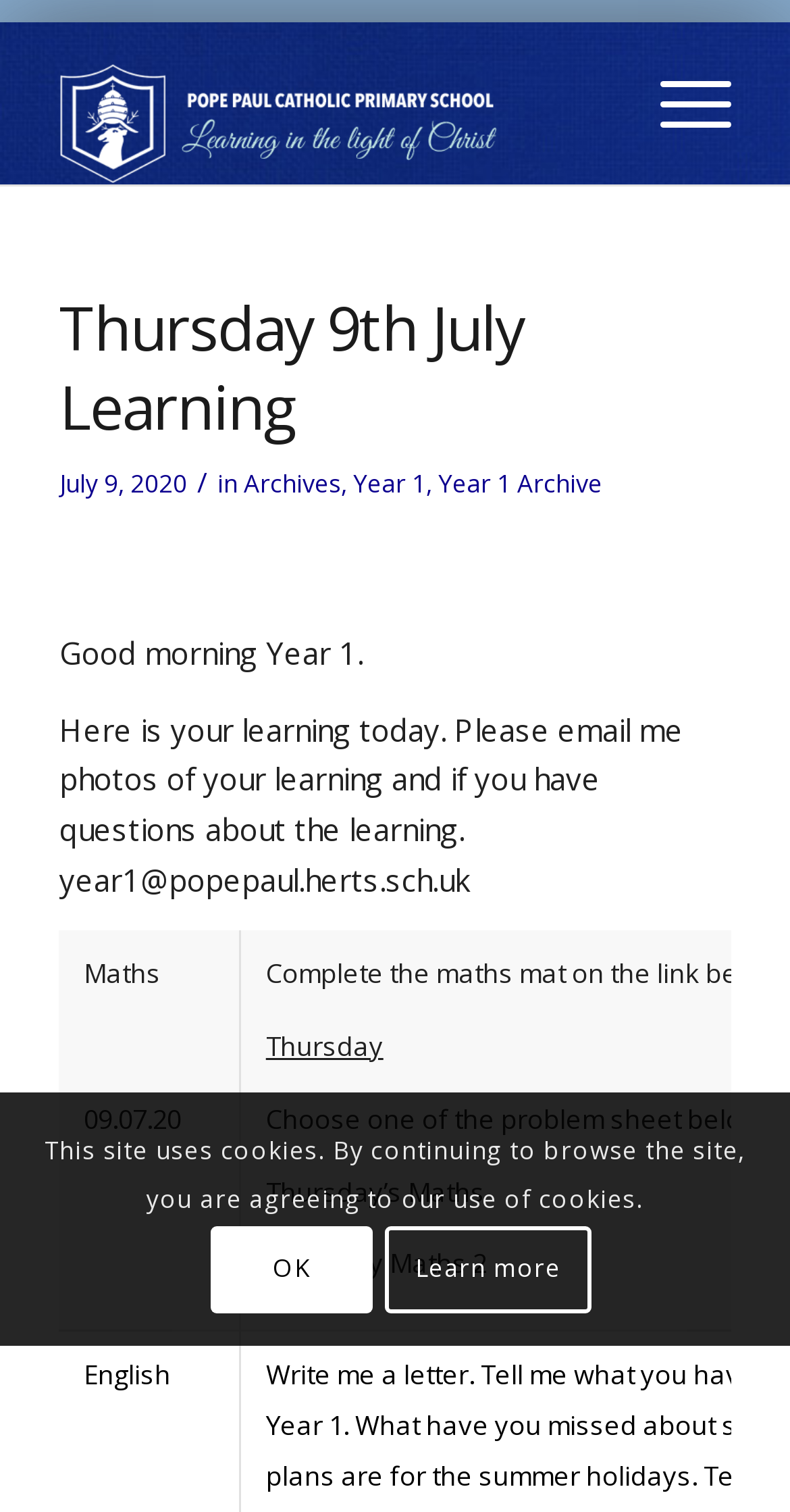Provide a one-word or brief phrase answer to the question:
What is the date of the learning?

July 9, 2020